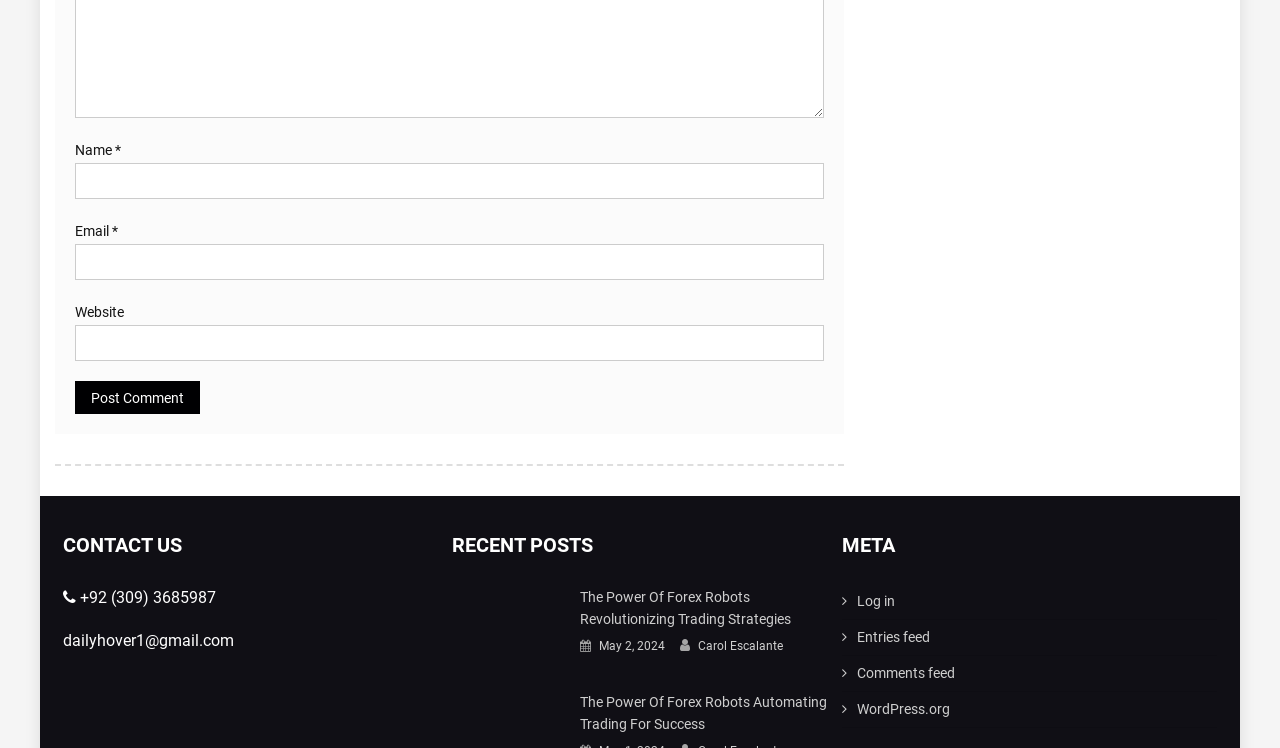Select the bounding box coordinates of the element I need to click to carry out the following instruction: "Click on the 'Home' link".

None